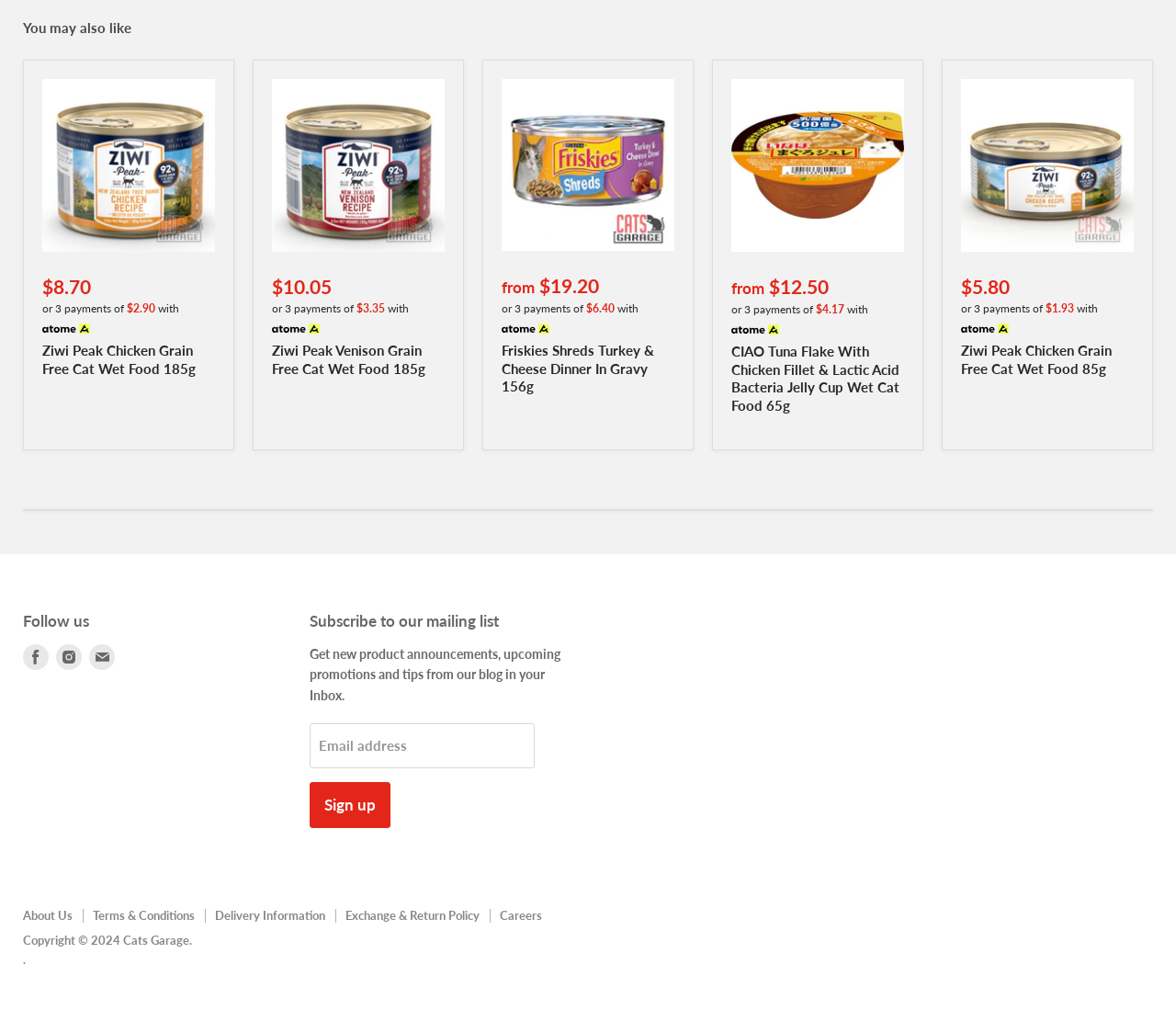Locate the bounding box coordinates of the element that should be clicked to fulfill the instruction: "Click on the 'Ziwi Peak Chicken Grain Free Cat Wet Food 185g' link".

[0.036, 0.338, 0.166, 0.373]